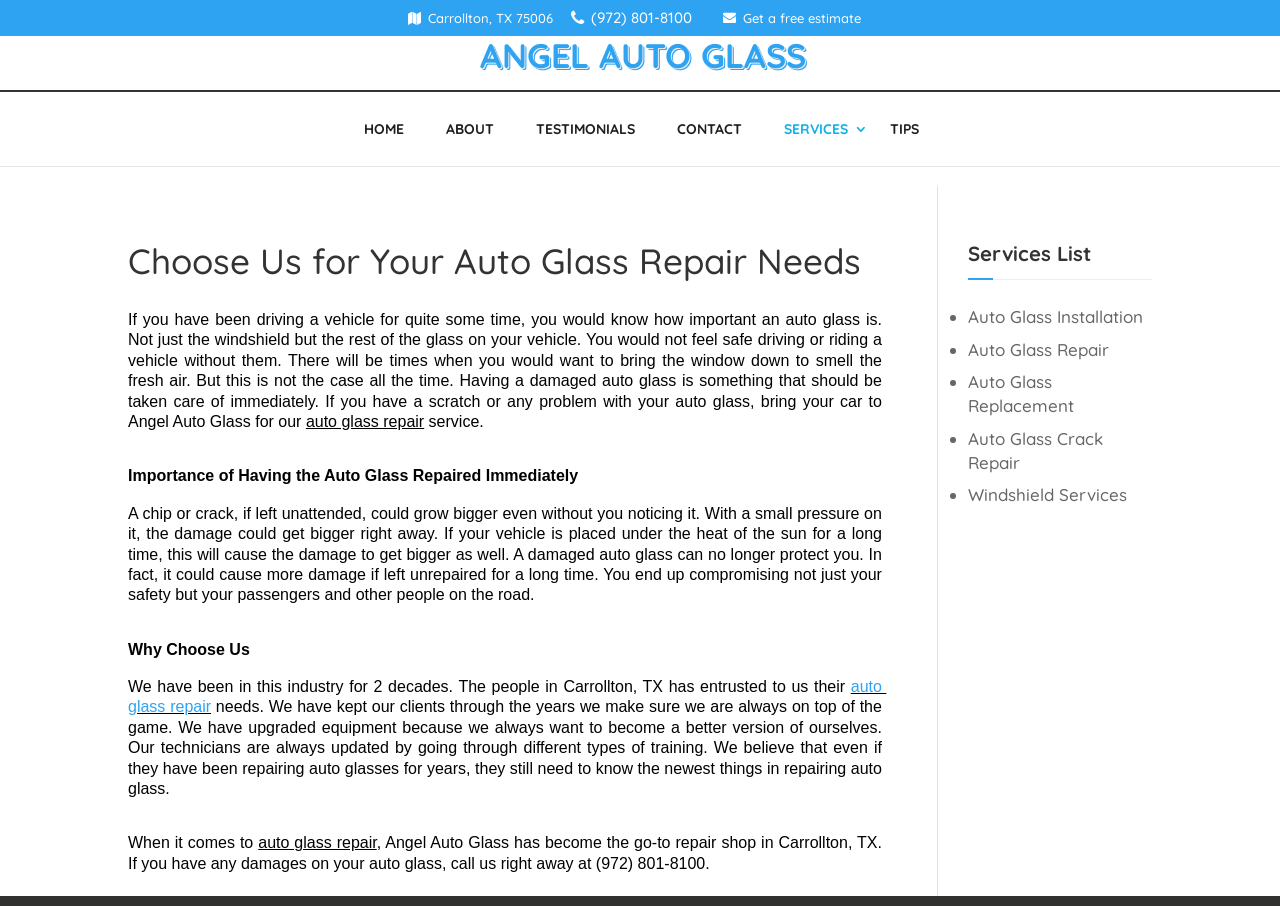Identify and provide the text of the main header on the webpage.

Choose Us for Your Auto Glass Repair Needs